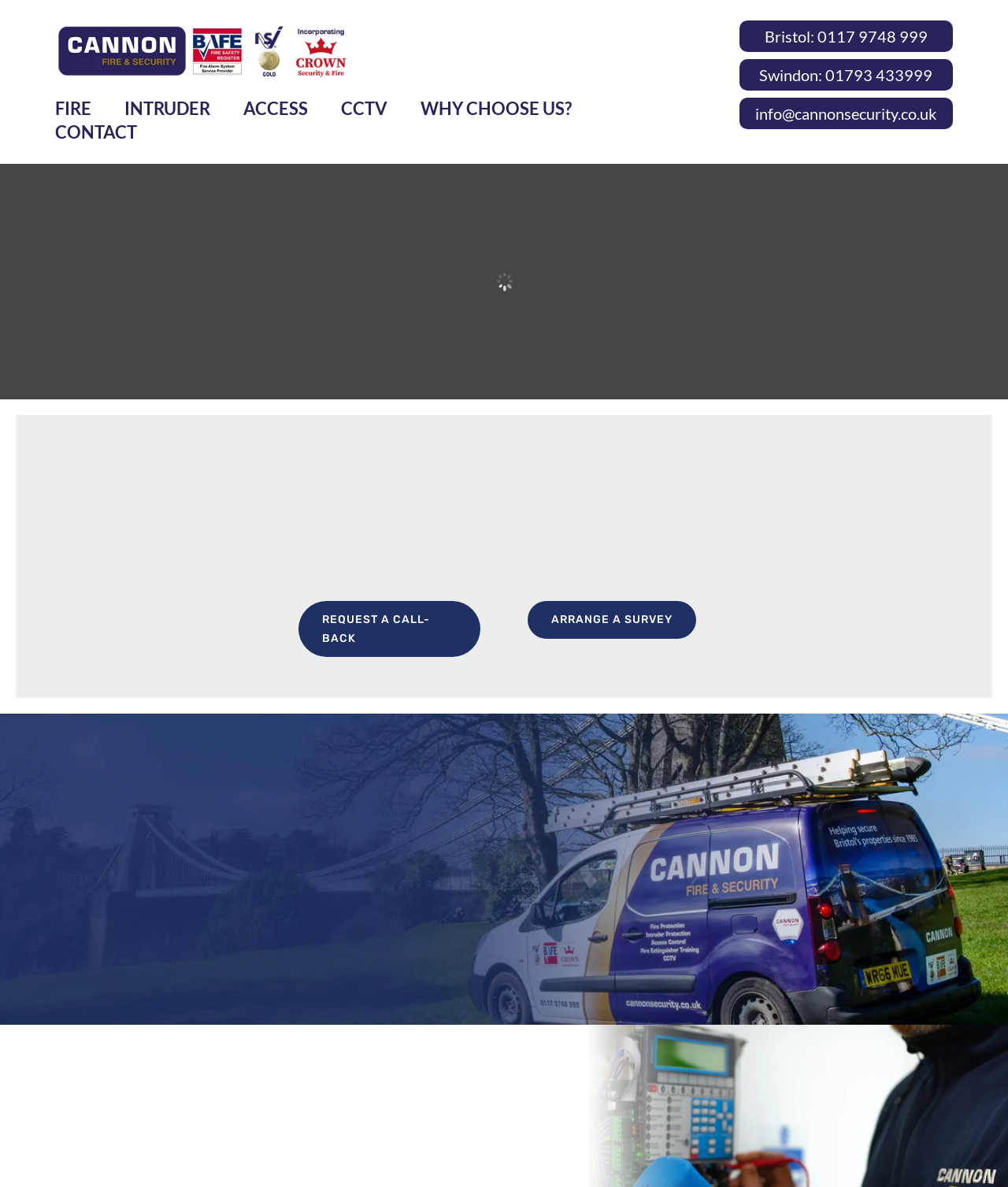Indicate the bounding box coordinates of the element that needs to be clicked to satisfy the following instruction: "View news". The coordinates should be four float numbers between 0 and 1, i.e., [left, top, right, bottom].

None